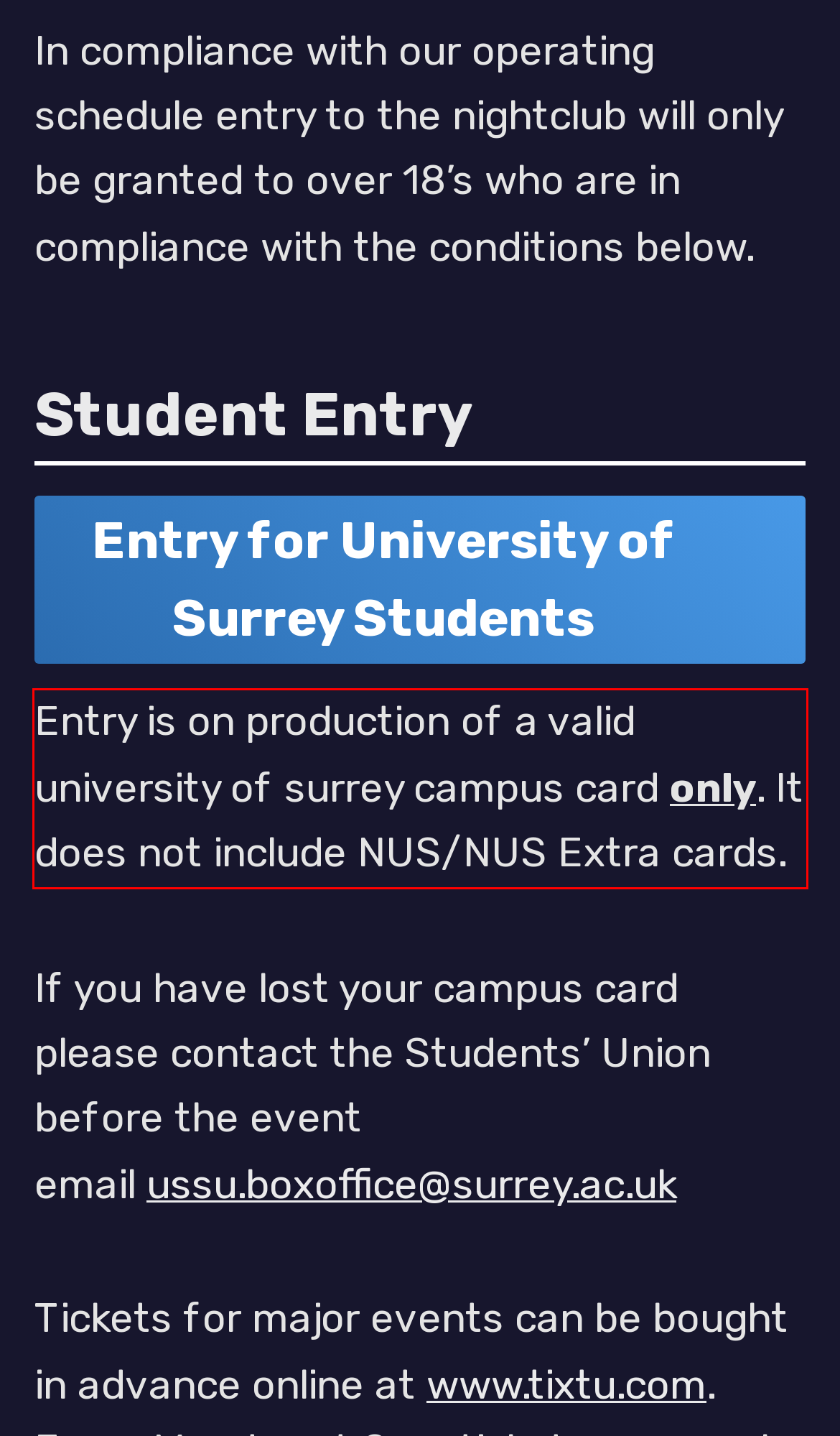With the given screenshot of a webpage, locate the red rectangle bounding box and extract the text content using OCR.

​Entry is on production of a valid university of surrey campus card only. It does not include NUS/NUS Extra cards.